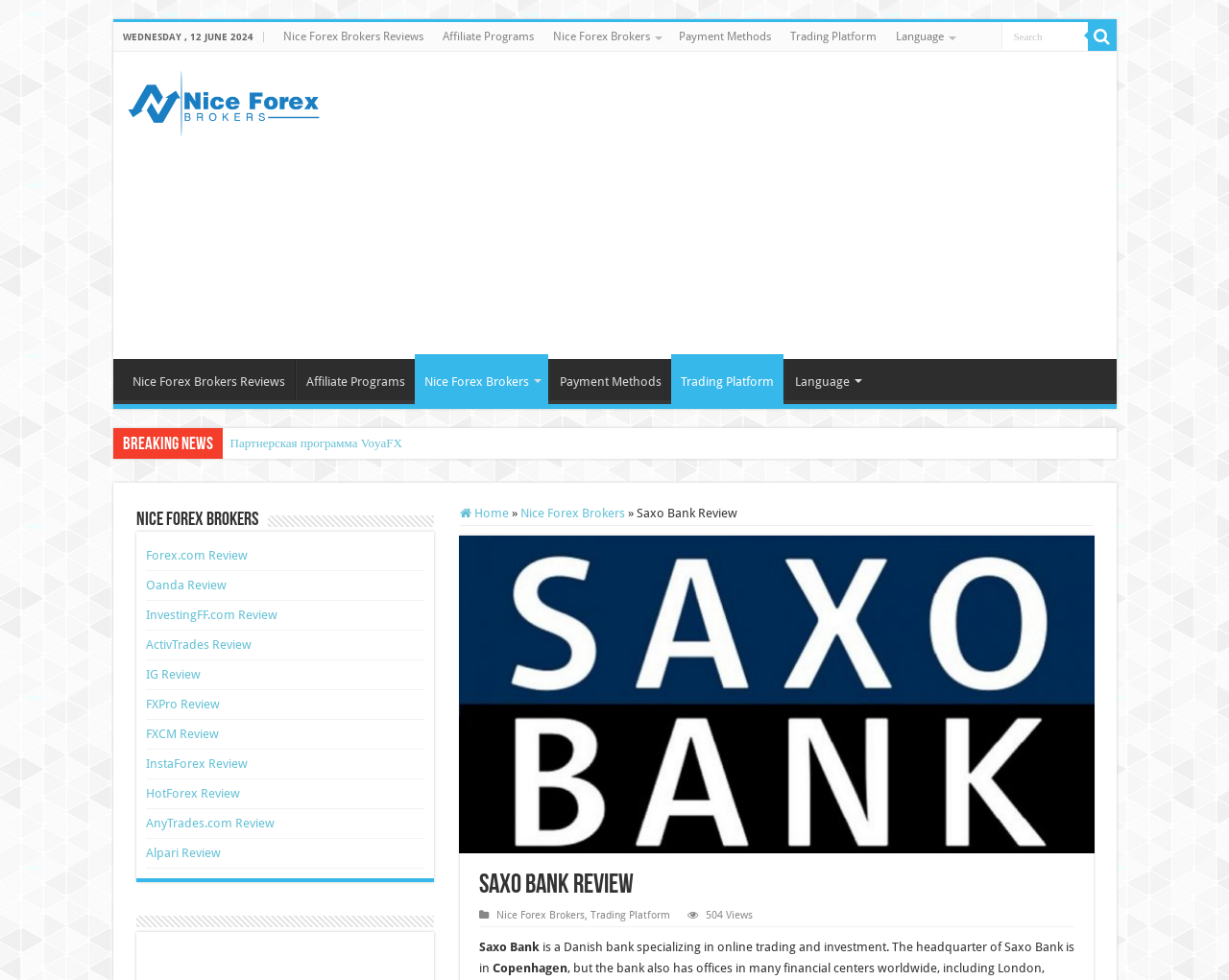Show the bounding box coordinates for the element that needs to be clicked to execute the following instruction: "Search for something". Provide the coordinates in the form of four float numbers between 0 and 1, i.e., [left, top, right, bottom].

[0.814, 0.023, 0.885, 0.051]